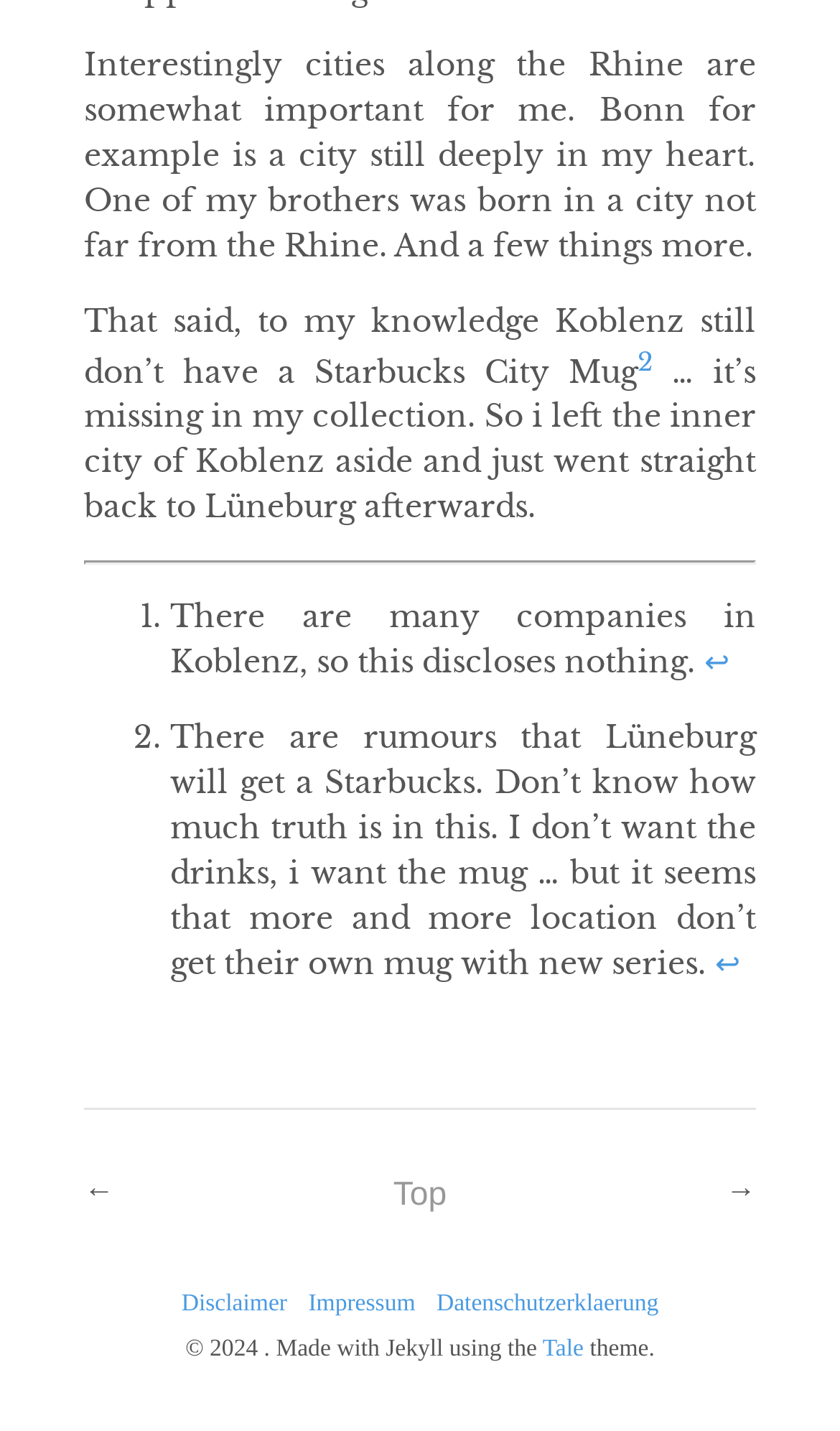Answer this question in one word or a short phrase: What is the year mentioned in the footer of the page?

2024